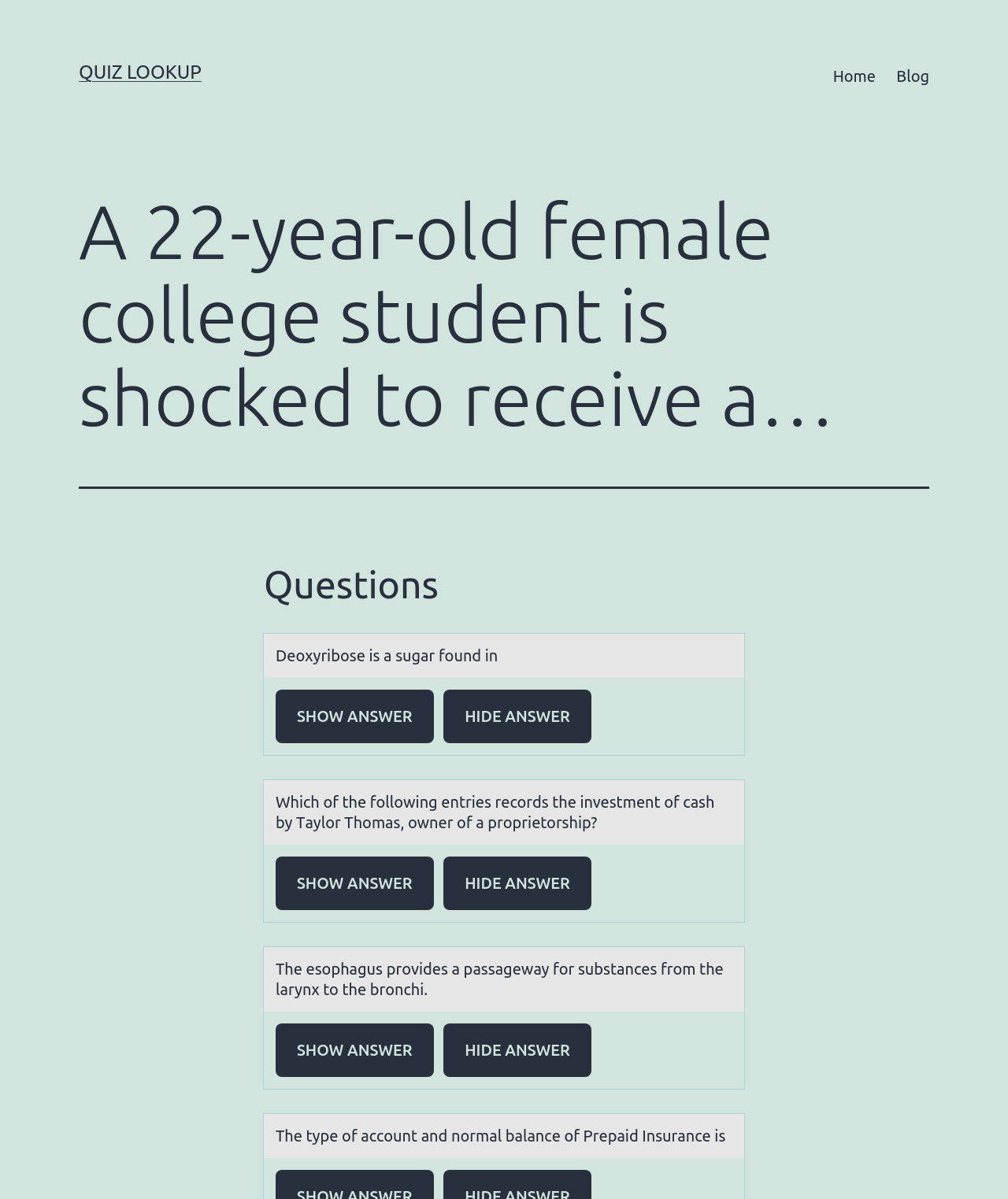Locate the bounding box coordinates of the region to be clicked to comply with the following instruction: "View question about Deоxyribоse". The coordinates must be four float numbers between 0 and 1, in the form [left, top, right, bottom].

[0.262, 0.528, 0.738, 0.565]